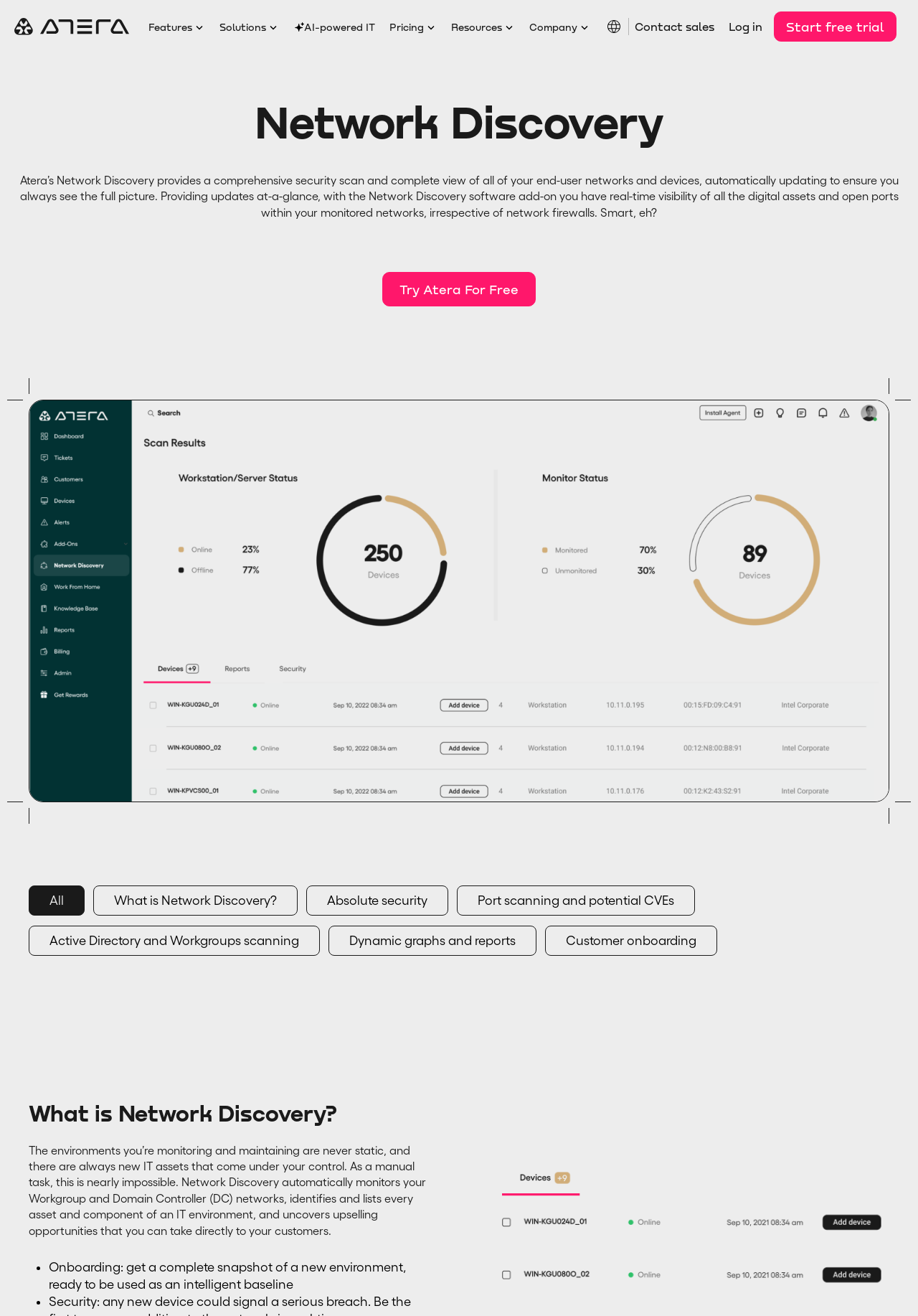What is the advantage of using Network Discovery for monitoring networks? Look at the image and give a one-word or short phrase answer.

Automatic monitoring